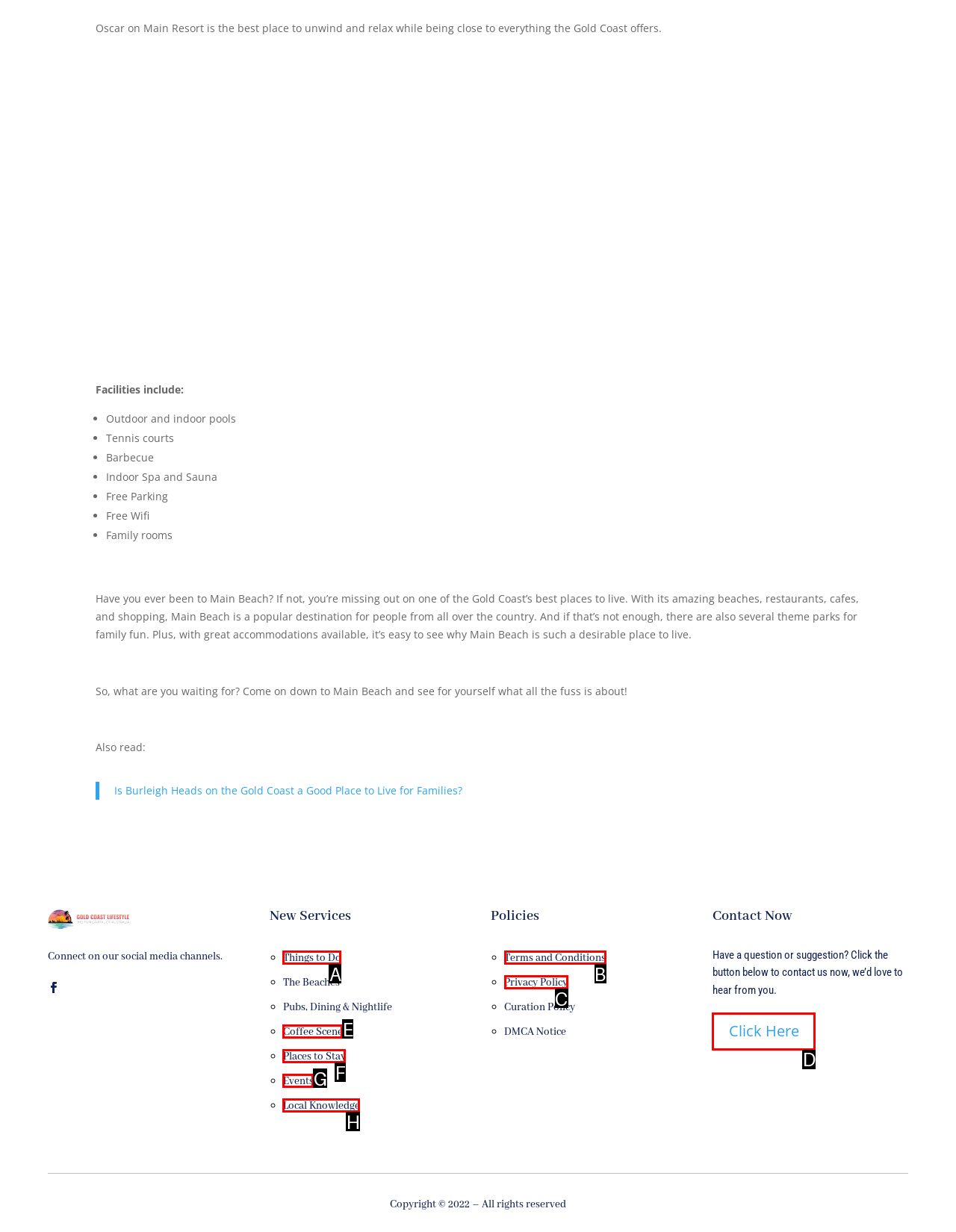Determine which option aligns with the description: Places to Stay. Provide the letter of the chosen option directly.

F